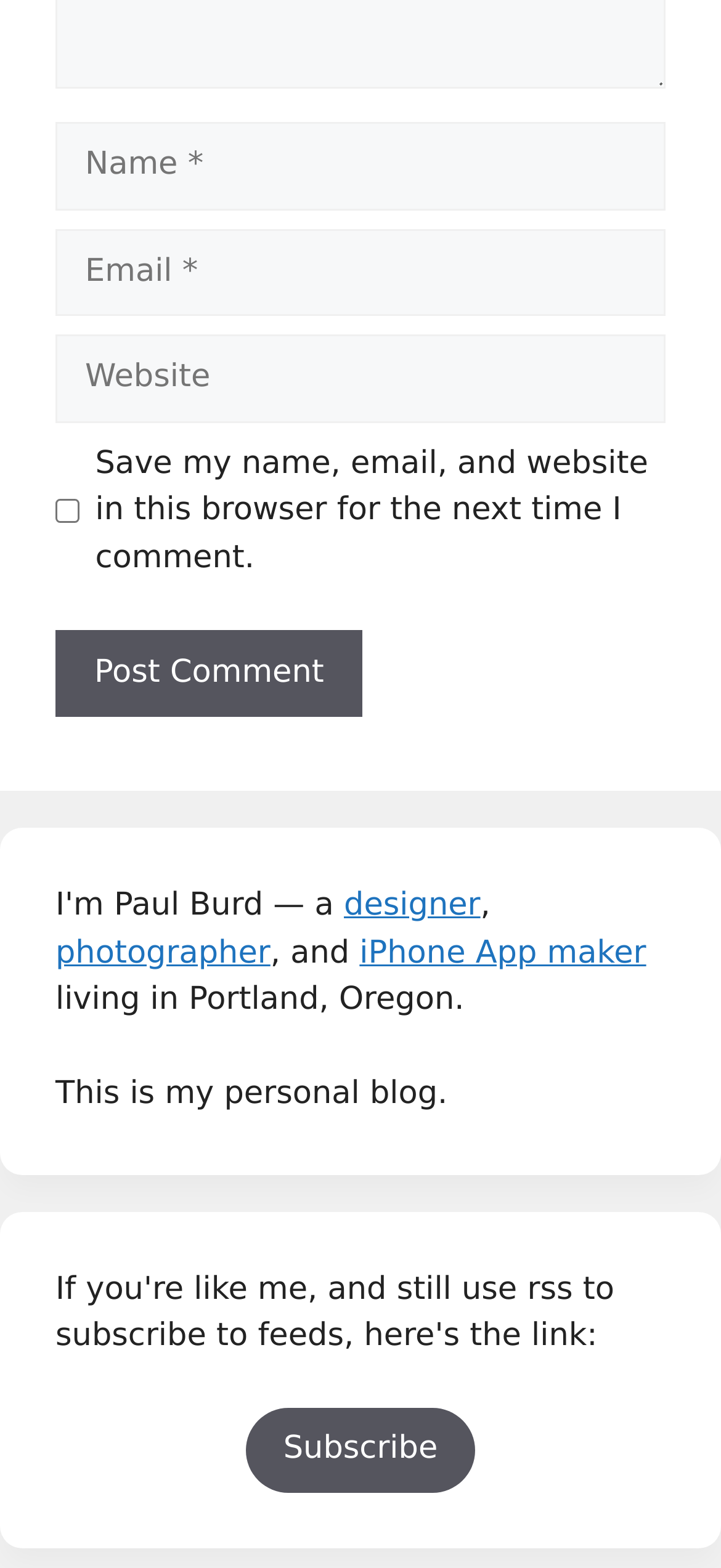Can you look at the image and give a comprehensive answer to the question:
What is the purpose of the checkbox?

The checkbox is located below the 'Website' textbox and is labeled 'Save my name, email, and website in this browser for the next time I comment.' This suggests that its purpose is to save the user's comment information for future use.